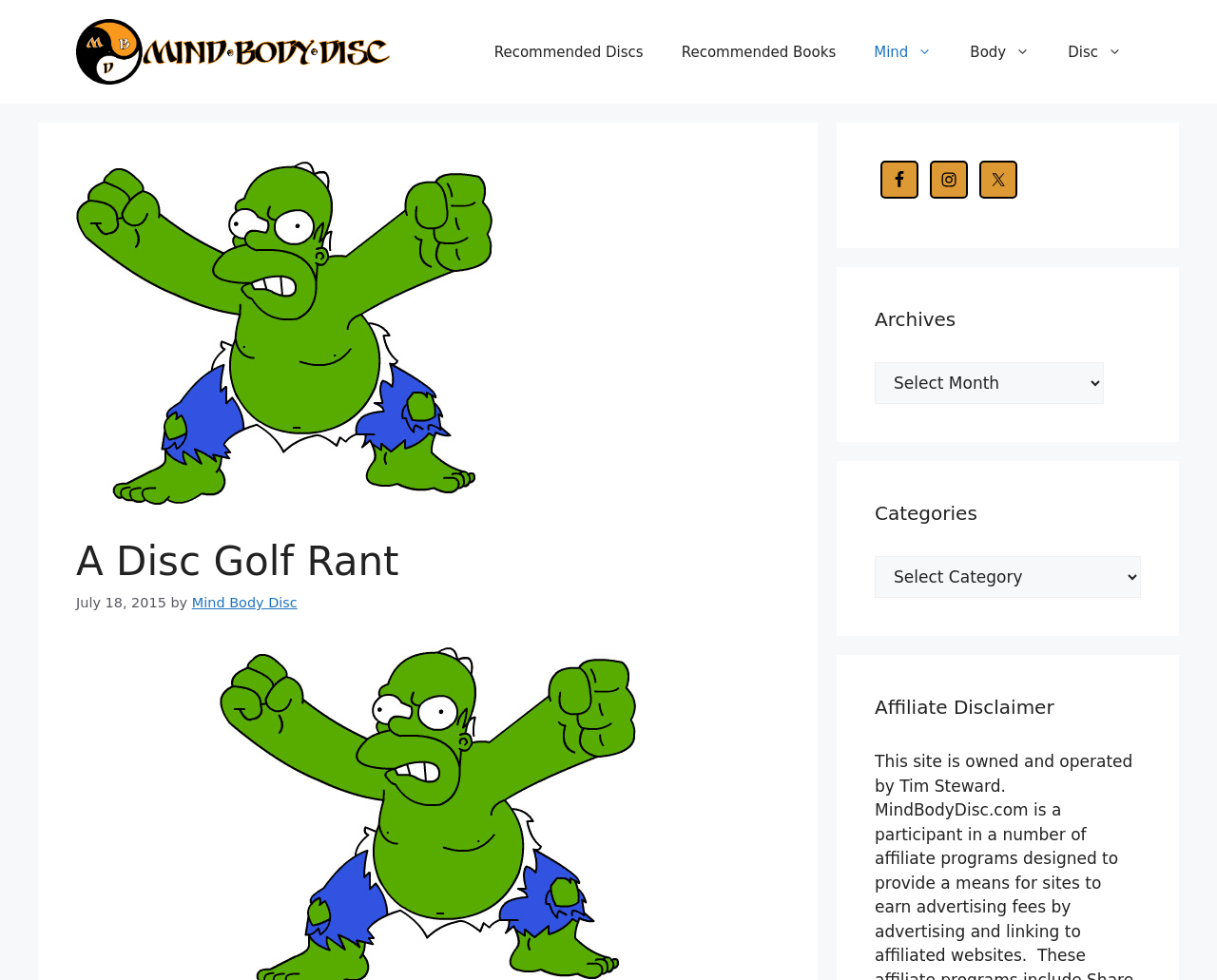Identify the bounding box coordinates of the clickable region necessary to fulfill the following instruction: "choose a category". The bounding box coordinates should be four float numbers between 0 and 1, i.e., [left, top, right, bottom].

[0.719, 0.568, 0.938, 0.611]